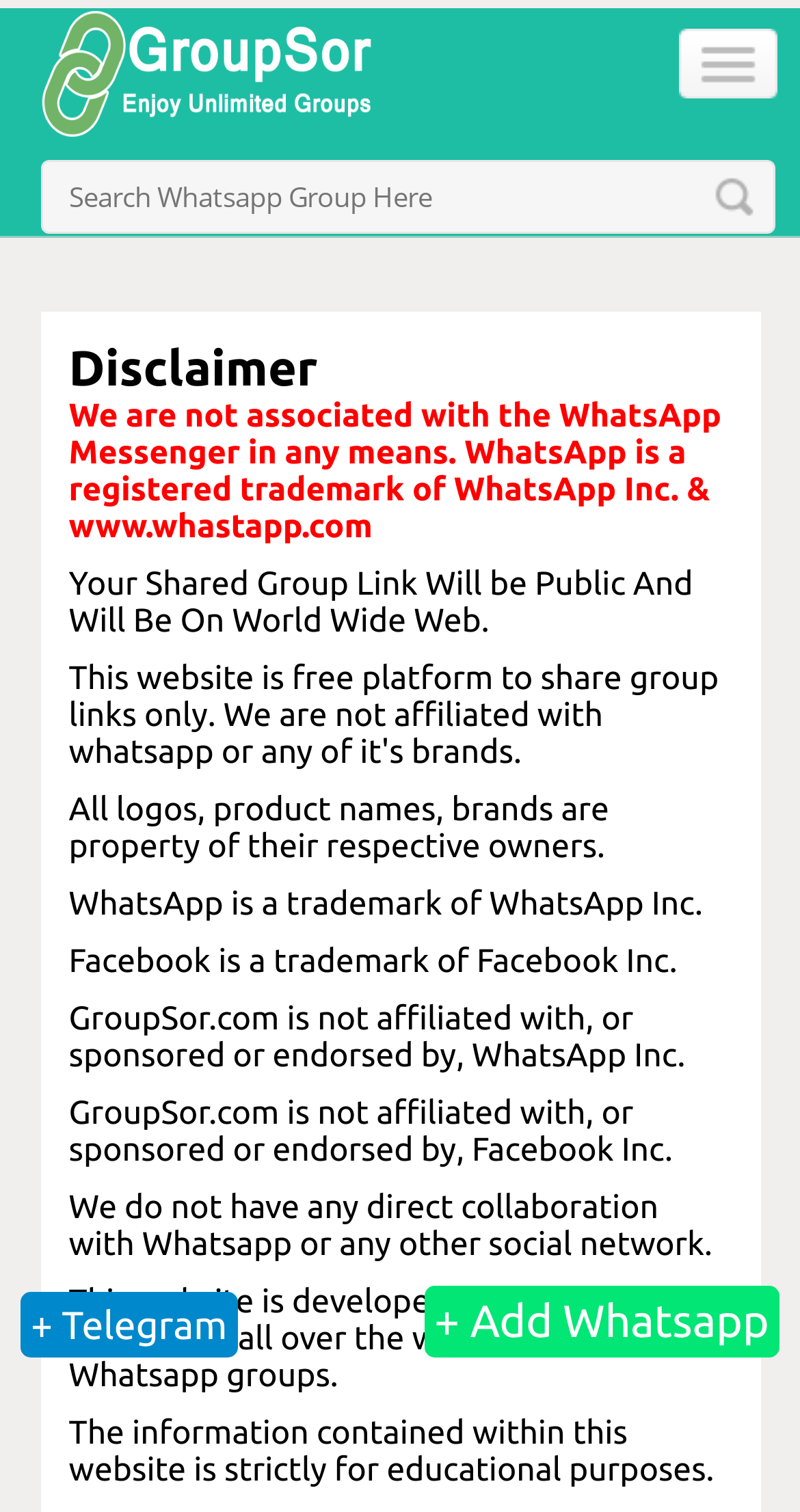Respond to the question below with a single word or phrase:
How many search fields are there on this webpage?

One